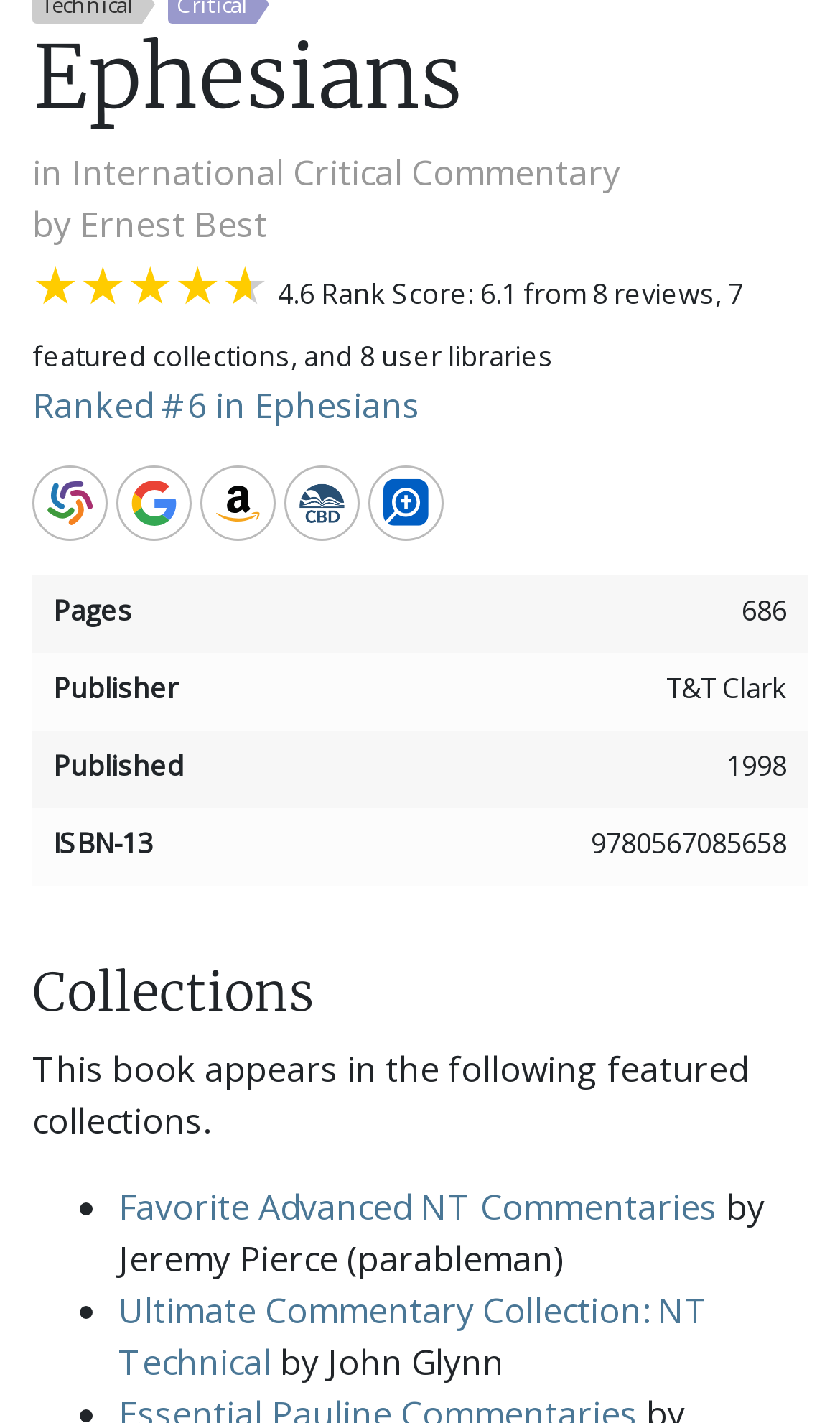Please identify the bounding box coordinates of the clickable element to fulfill the following instruction: "Explore the collections of Favorite Advanced NT Commentaries". The coordinates should be four float numbers between 0 and 1, i.e., [left, top, right, bottom].

[0.141, 0.831, 0.854, 0.864]